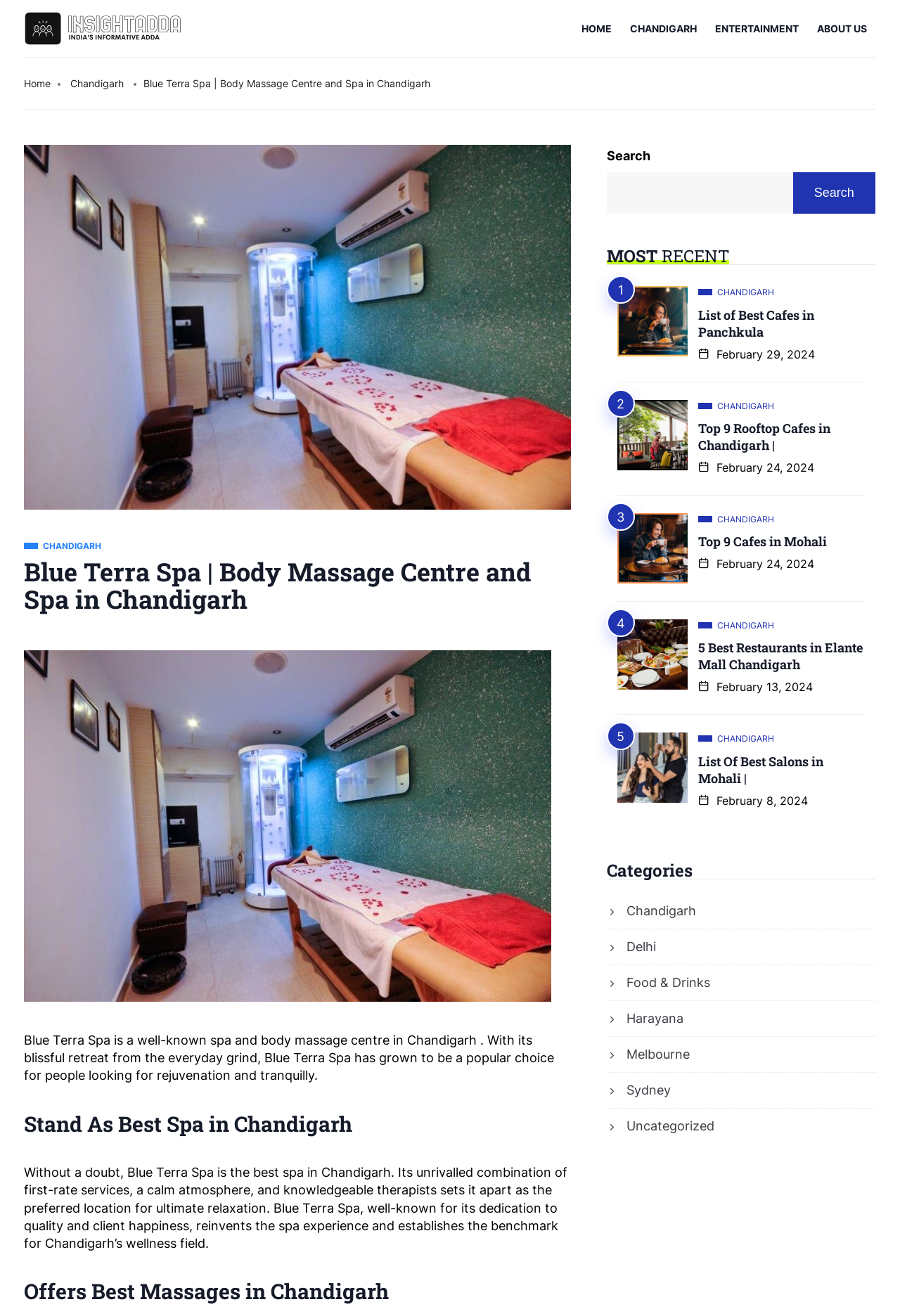Find the bounding box coordinates for the area you need to click to carry out the instruction: "Read about 'Stand As Best Spa in Chandigarh'". The coordinates should be four float numbers between 0 and 1, indicated as [left, top, right, bottom].

[0.027, 0.841, 0.634, 0.867]